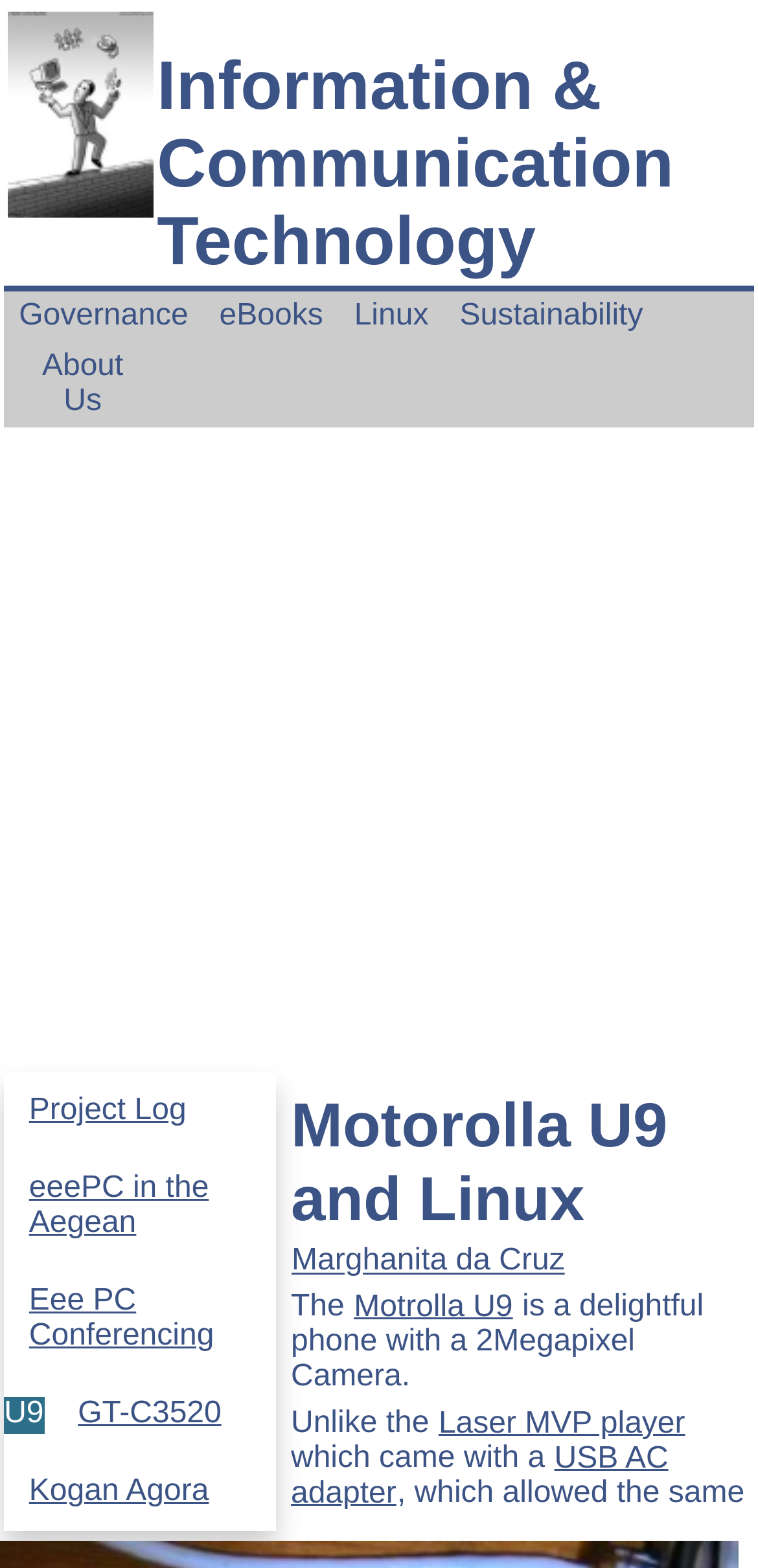Provide an in-depth caption for the webpage.

The webpage is about a report on the Motorola U9 phone, specifically its compatibility with Linux. At the top-left corner, there is an image of a person juggling ICT on one foot, on a wall. Below the image, there is a heading that reads "Information & Communication Technology" which spans almost the entire width of the page. 

Underneath the heading, there are five links arranged horizontally, labeled "Governance", "eBooks", "Linux", "Sustainability", and "About Us". These links are positioned near the top of the page, with "Governance" and "About Us" on the left, and "Sustainability" on the right.

Below these links, there is a large iframe that takes up most of the page's width and about half of its height, containing an advertisement. 

On the left side of the page, there are several links listed vertically, including "Project Log", "eeePC in the Aegean", "Eee PC Conferencing", "U9", "GT-C3520", and "Kogan Agora". These links are positioned below the advertisement iframe.

To the right of the links, there is a heading that reads "Motorolla U9 and Linux", followed by a series of links and static text blocks. The text describes the Motorola U9 phone, mentioning its 2-megapixel camera and comparing it to the Laser MVP player. There is also a mention of a USB AC adapter.